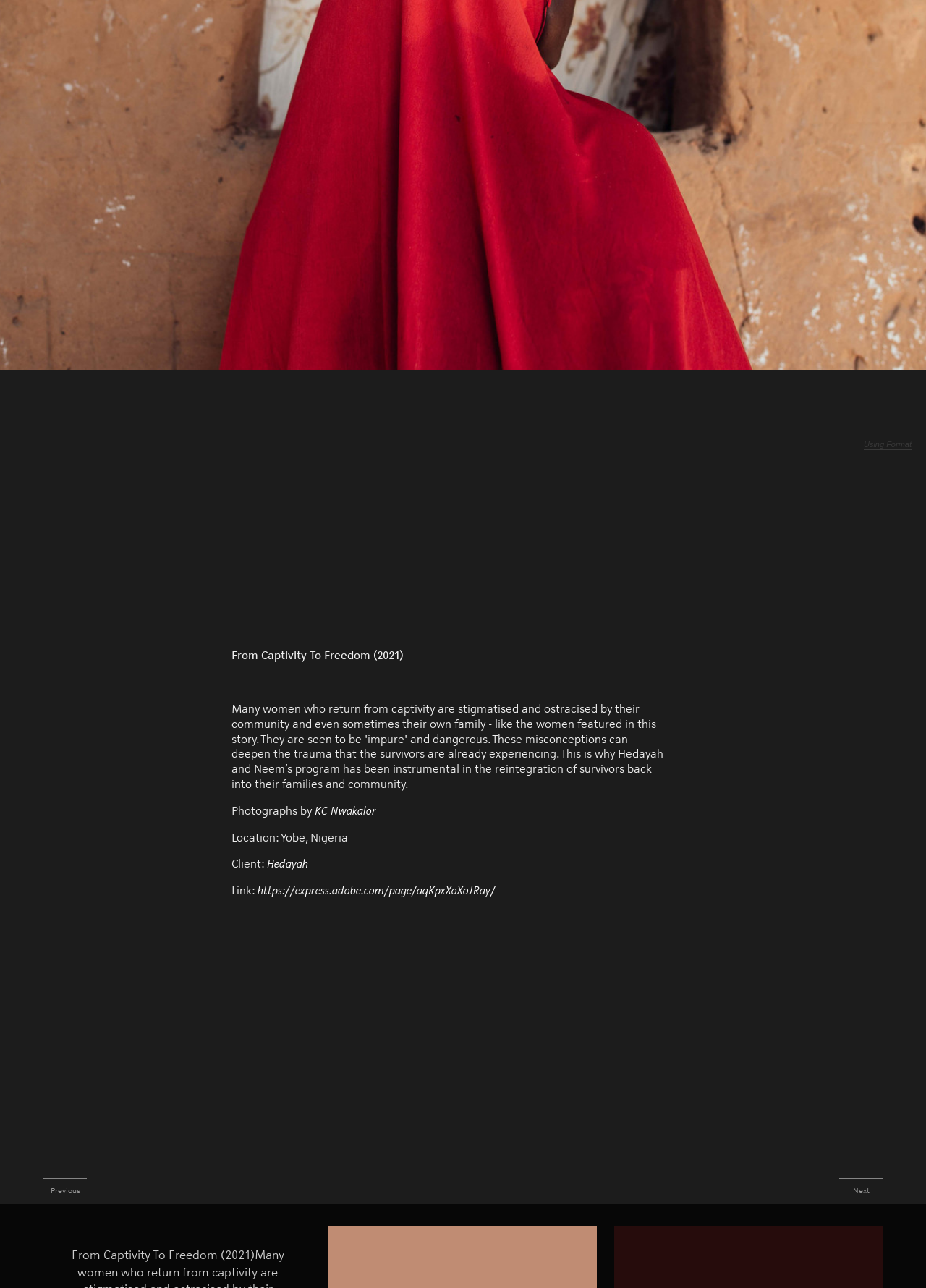Provide the bounding box coordinates for the UI element described in this sentence: "Shops Plus". The coordinates should be four float values between 0 and 1, i.e., [left, top, right, bottom].

[0.436, 0.556, 0.564, 0.587]